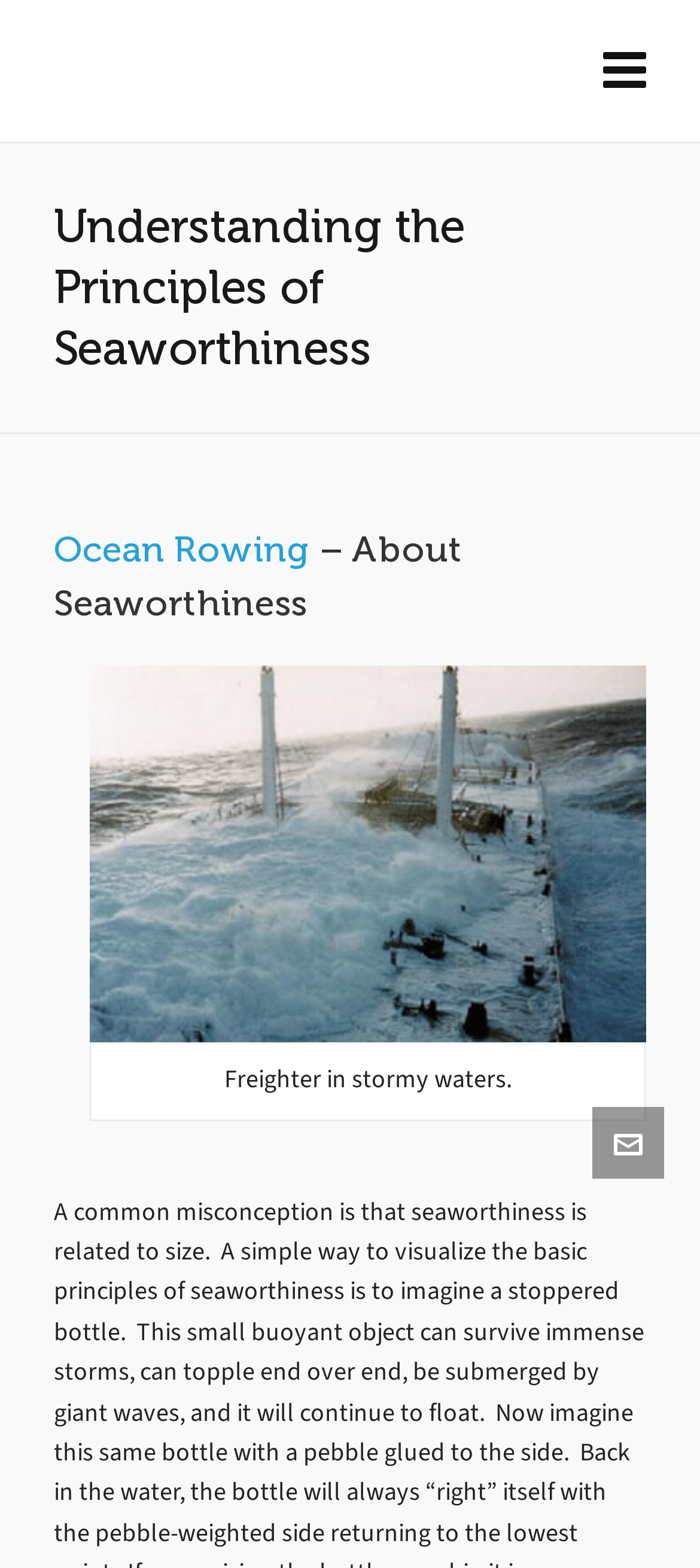What type of vessel is depicted in the image on the webpage?
Answer the question with detailed information derived from the image.

The image on the webpage has a caption 'Freighter in stormy waters.' which suggests that the vessel depicted in the image is a freighter.